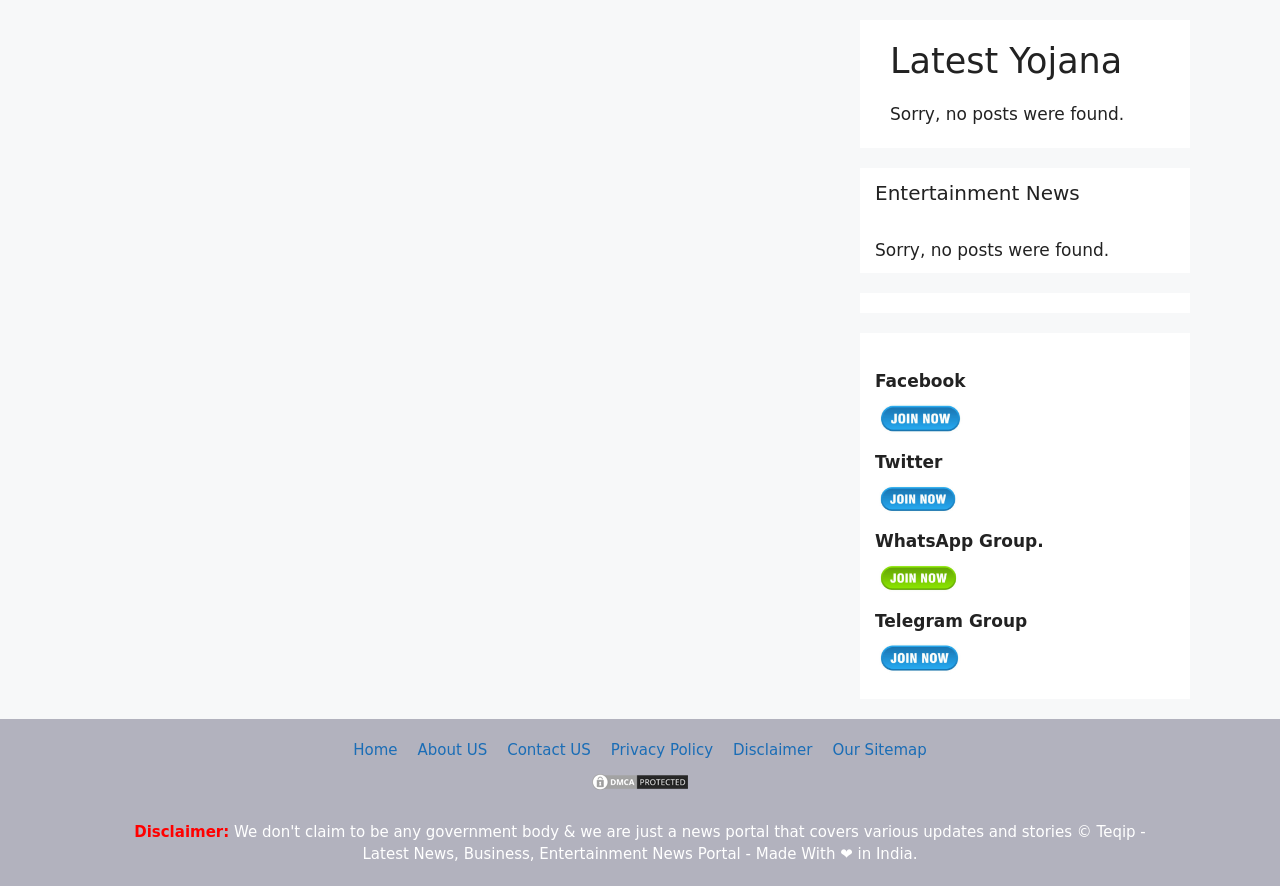Kindly determine the bounding box coordinates for the area that needs to be clicked to execute this instruction: "Click on the 'WhatsApp Group' link".

[0.684, 0.66, 0.752, 0.683]